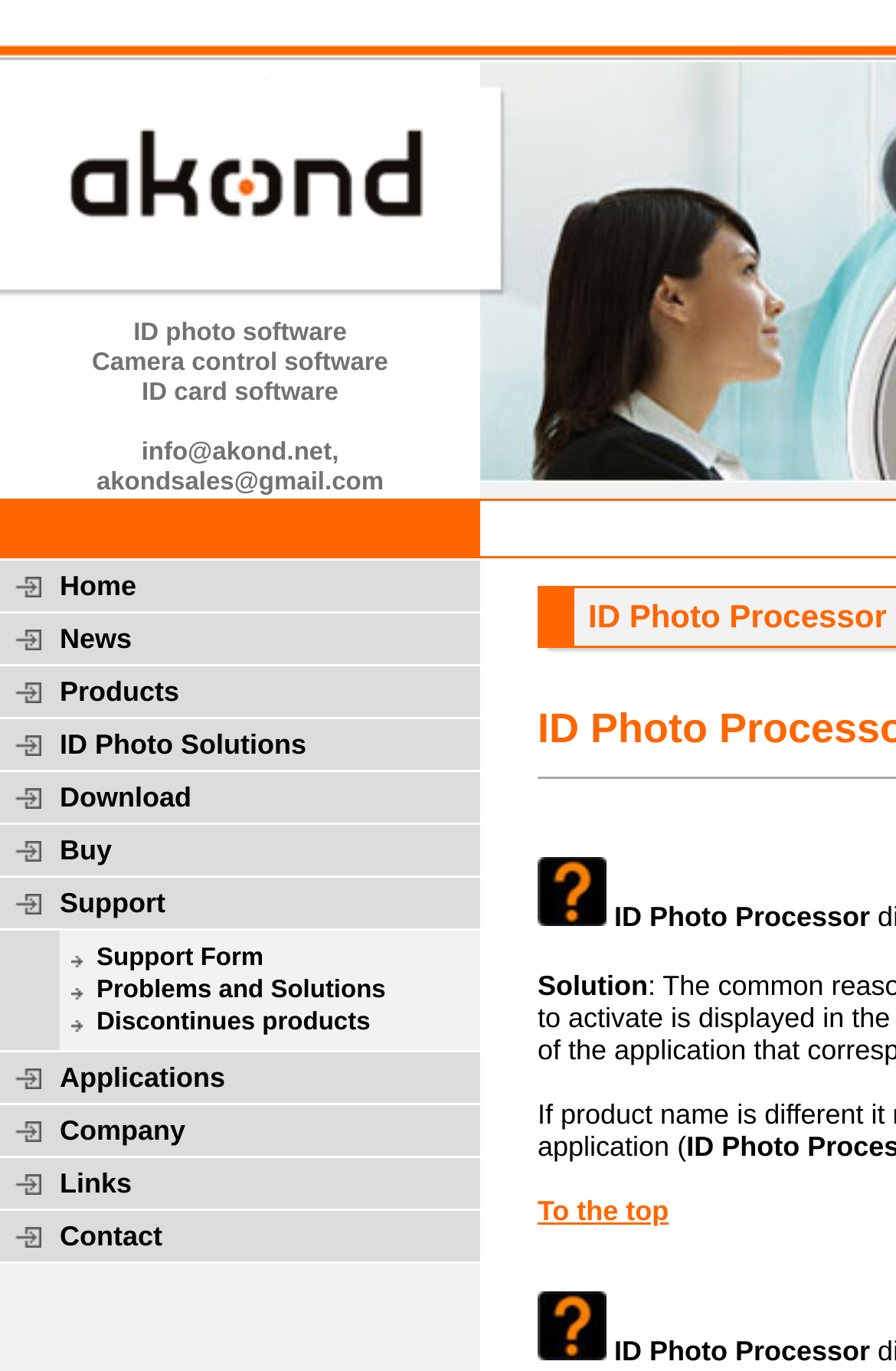Please determine the bounding box of the UI element that matches this description: Problems and Solutions. The coordinates should be given as (top-left x, top-left y, bottom-right x, bottom-right y), with all values between 0 and 1.

[0.0, 0.71, 0.536, 0.733]